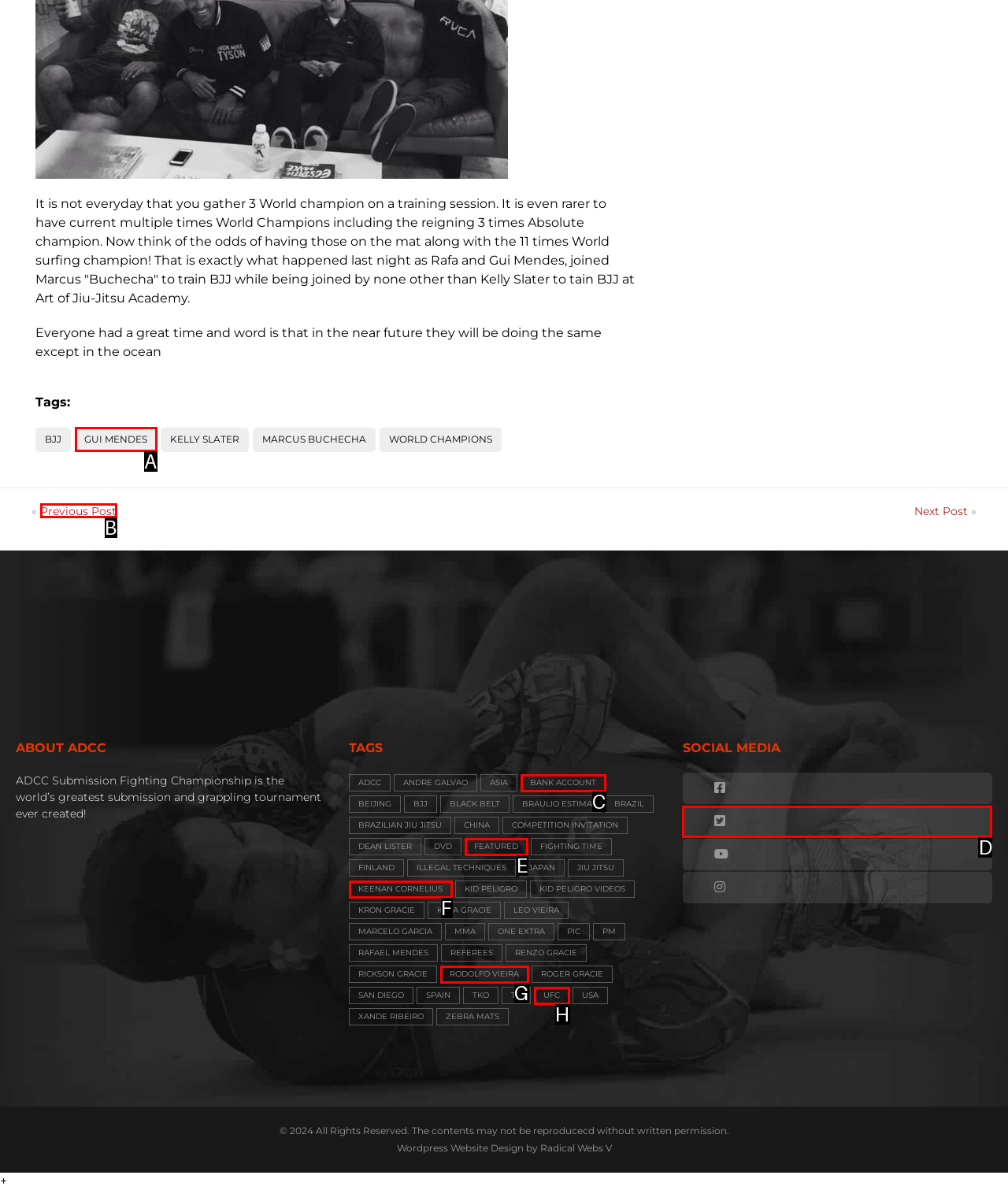Point out the correct UI element to click to carry out this instruction: Read the previous post
Answer with the letter of the chosen option from the provided choices directly.

B